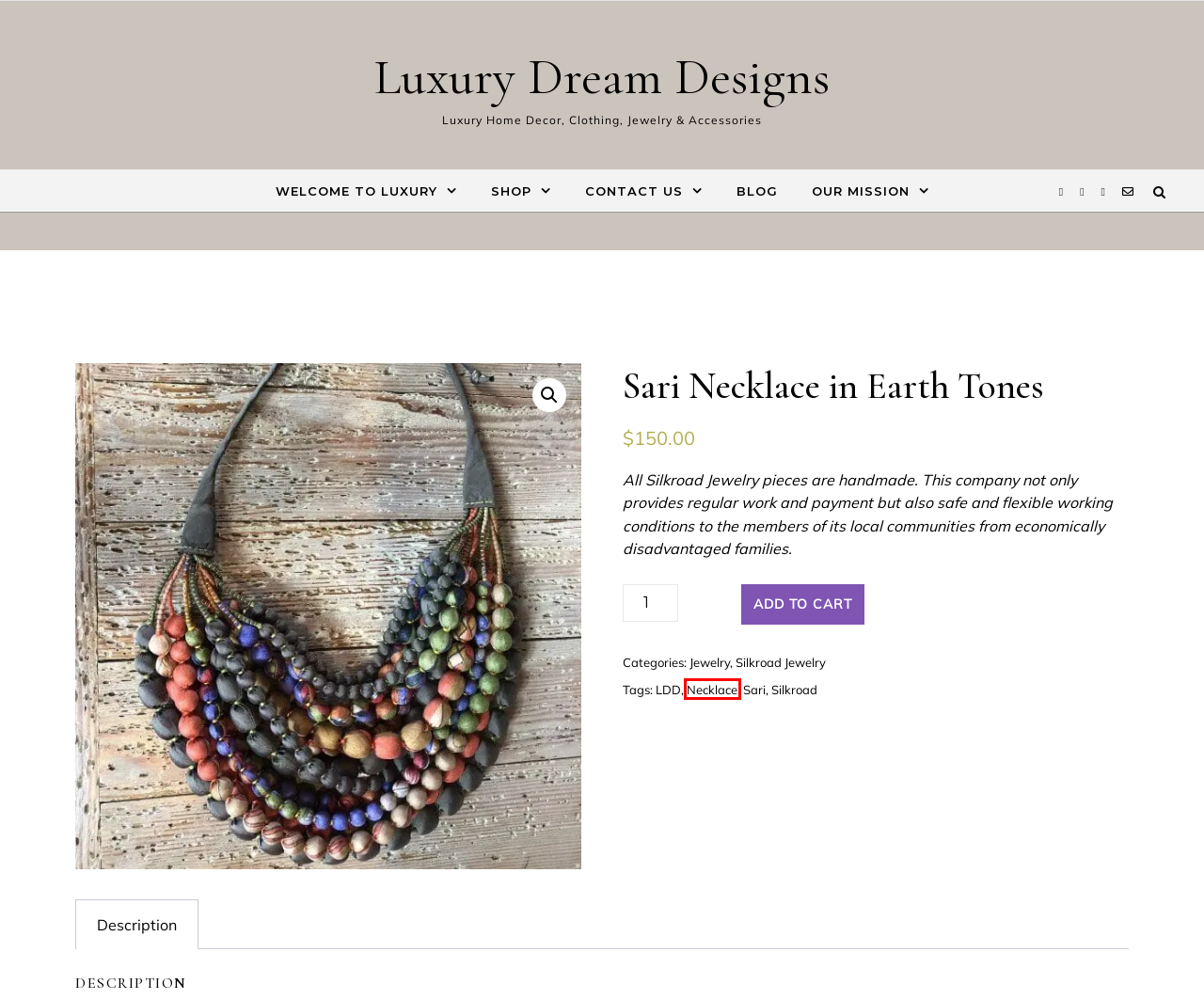Given a webpage screenshot with a red bounding box around a particular element, identify the best description of the new webpage that will appear after clicking on the element inside the red bounding box. Here are the candidates:
A. Necklace - Luxury Dream Designs
B. Silkroad Jewelry - Luxury Dream Designs
C. Accessories - Luxury Dream Designs
D. Blog - Luxury Dream Designs
E. LDD - Luxury Dream Designs
F. My Account - Luxury Dream Designs
G. Contact Us - Luxury Dream Designs
H. Silkroad - Luxury Dream Designs

A